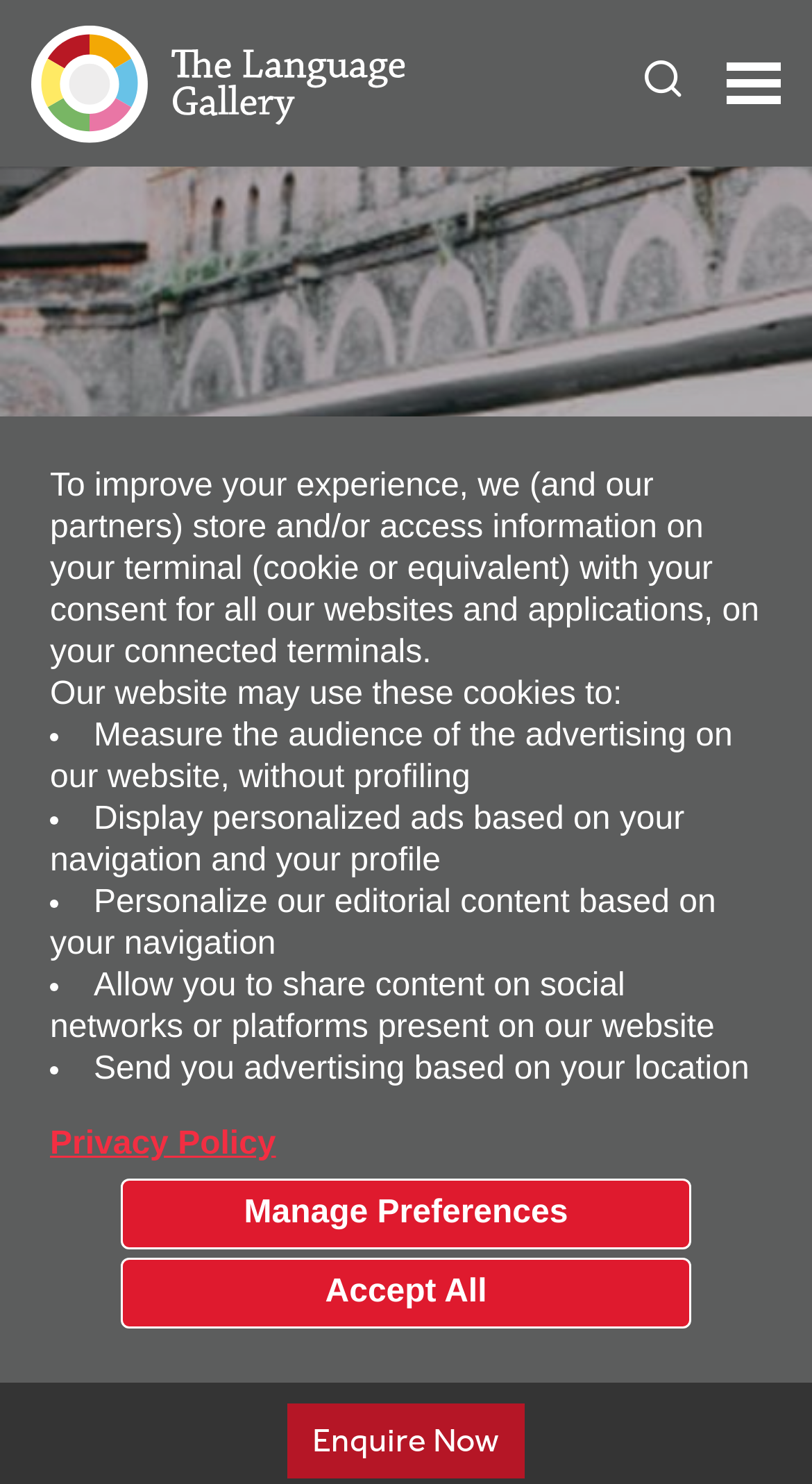Bounding box coordinates are given in the format (top-left x, top-left y, bottom-right x, bottom-right y). All values should be floating point numbers between 0 and 1. Provide the bounding box coordinate for the UI element described as: Privacy Policy

[0.062, 0.758, 0.34, 0.786]